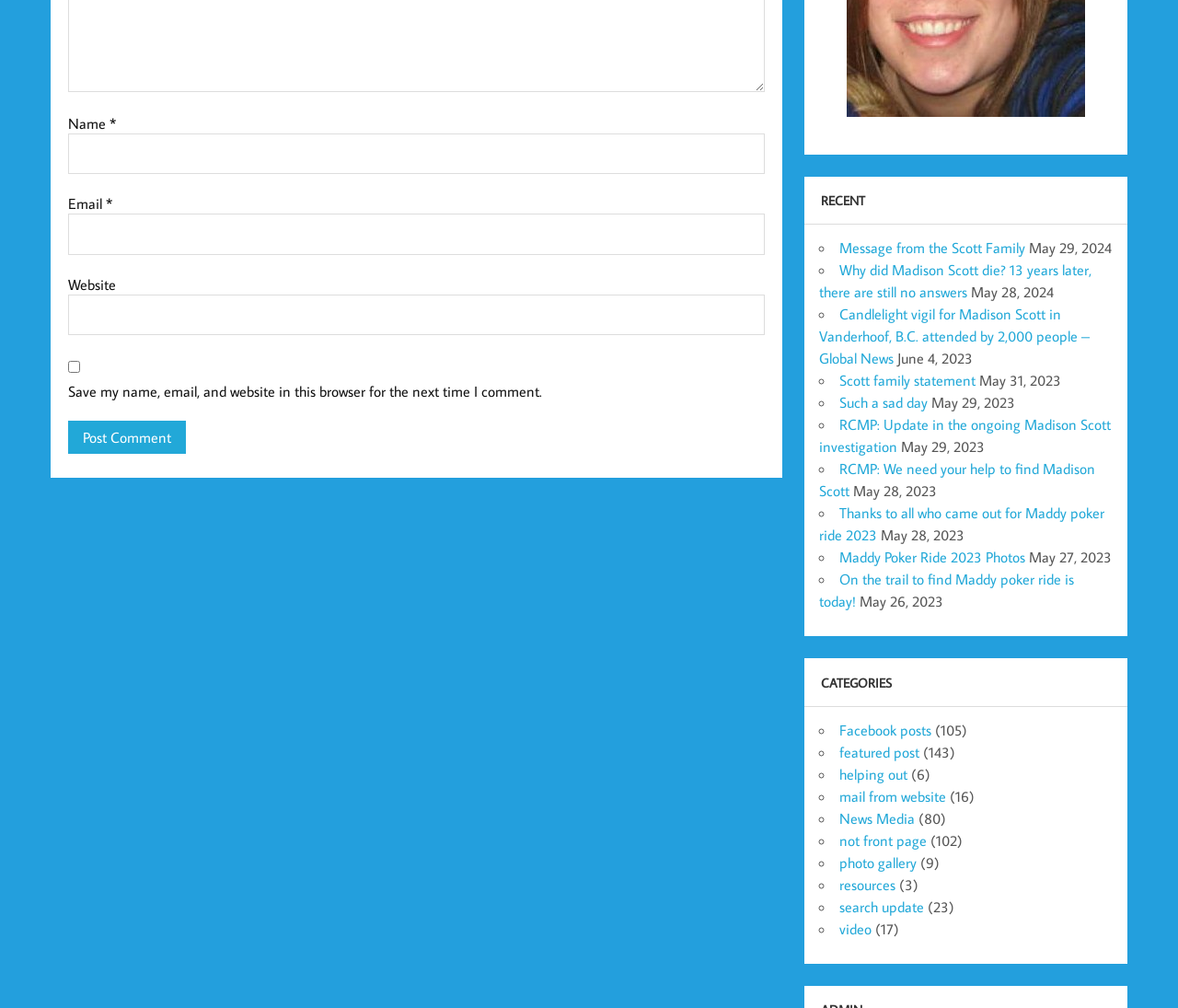What is the purpose of the text box labeled 'Name'?
Answer the question with just one word or phrase using the image.

To input name